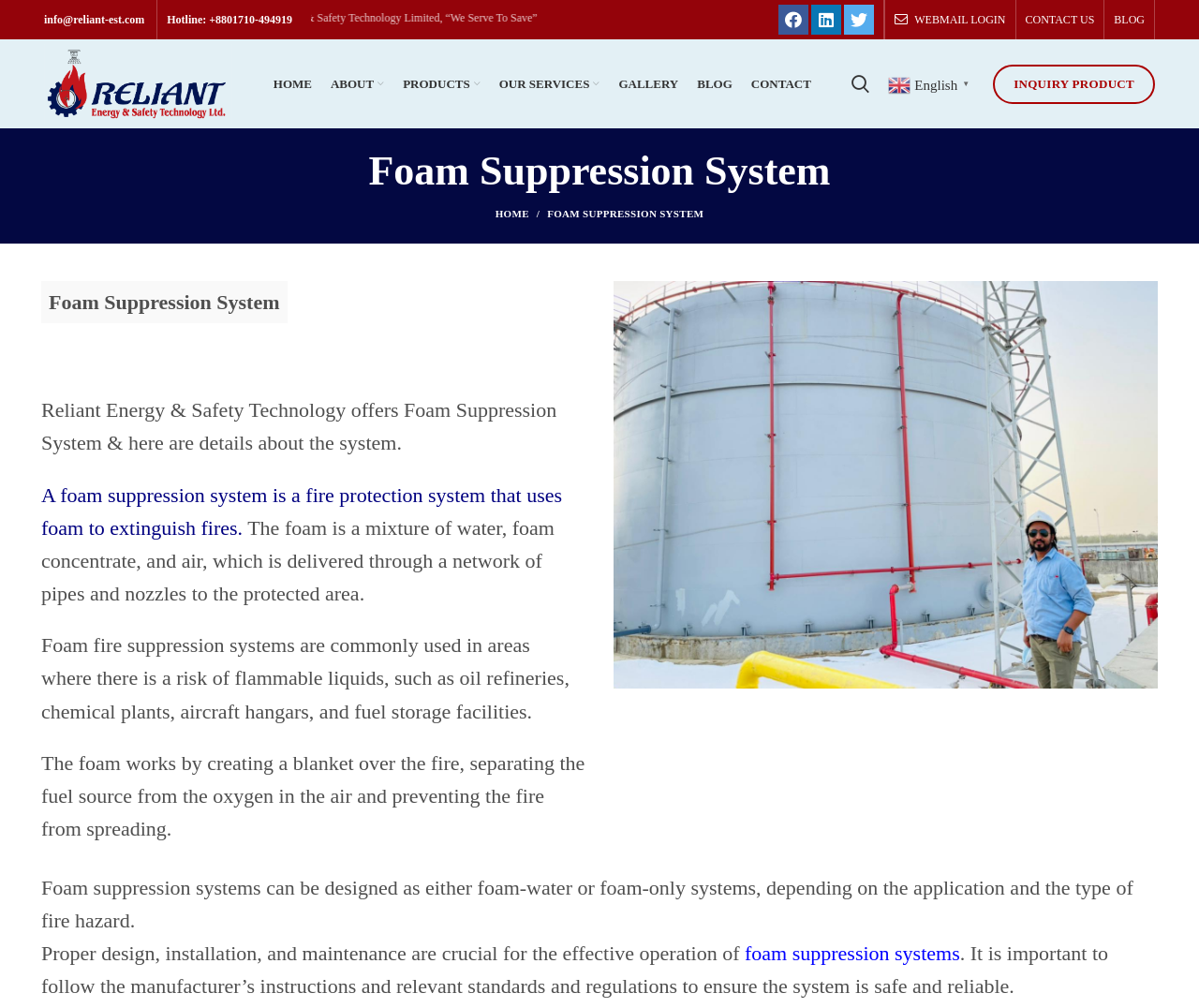Determine the bounding box coordinates in the format (top-left x, top-left y, bottom-right x, bottom-right y). Ensure all values are floating point numbers between 0 and 1. Identify the bounding box of the UI element described by: Home

[0.413, 0.204, 0.456, 0.219]